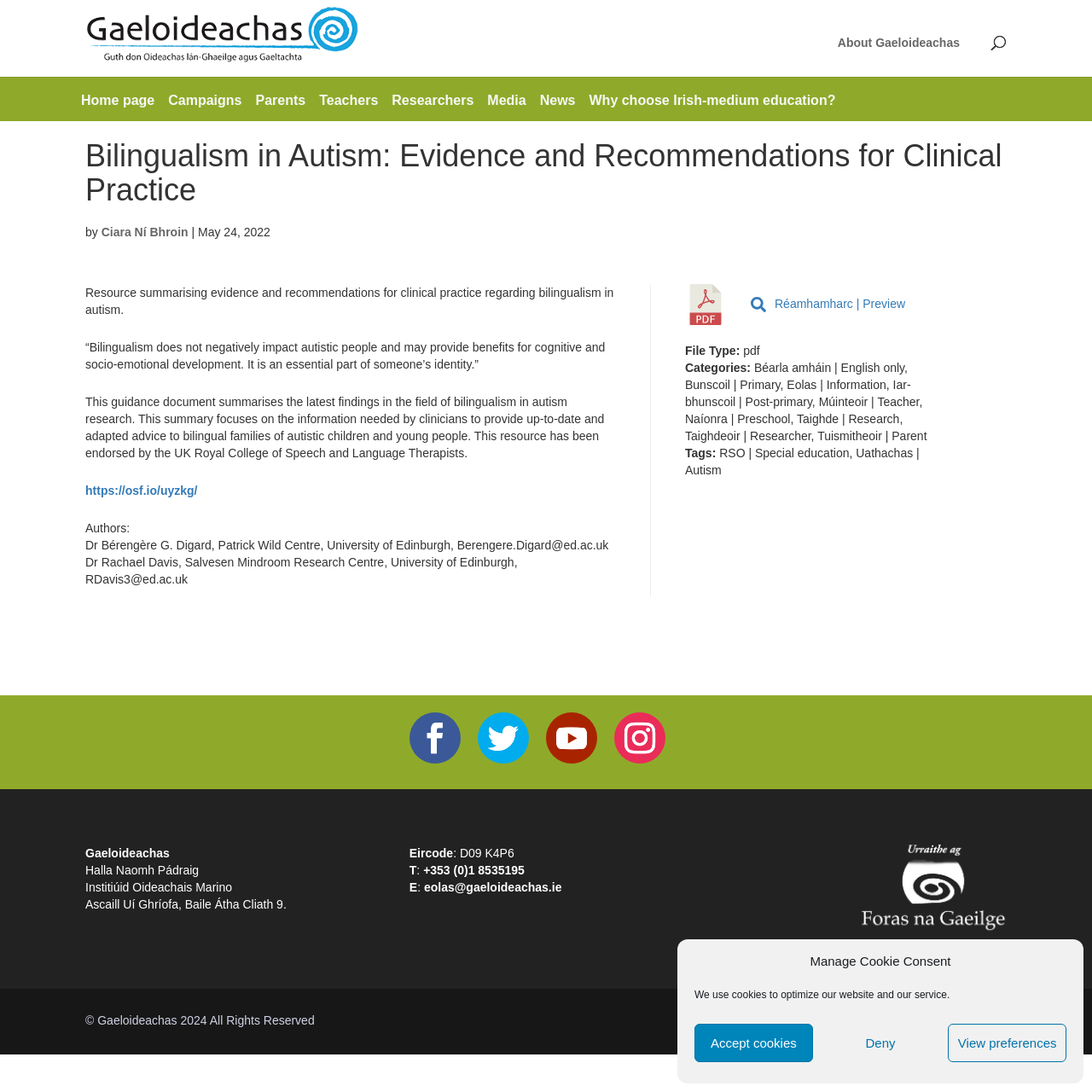Please determine the bounding box coordinates, formatted as (top-left x, top-left y, bottom-right x, bottom-right y), with all values as floating point numbers between 0 and 1. Identify the bounding box of the region described as: Ciara Ní Bhroin

[0.093, 0.206, 0.172, 0.219]